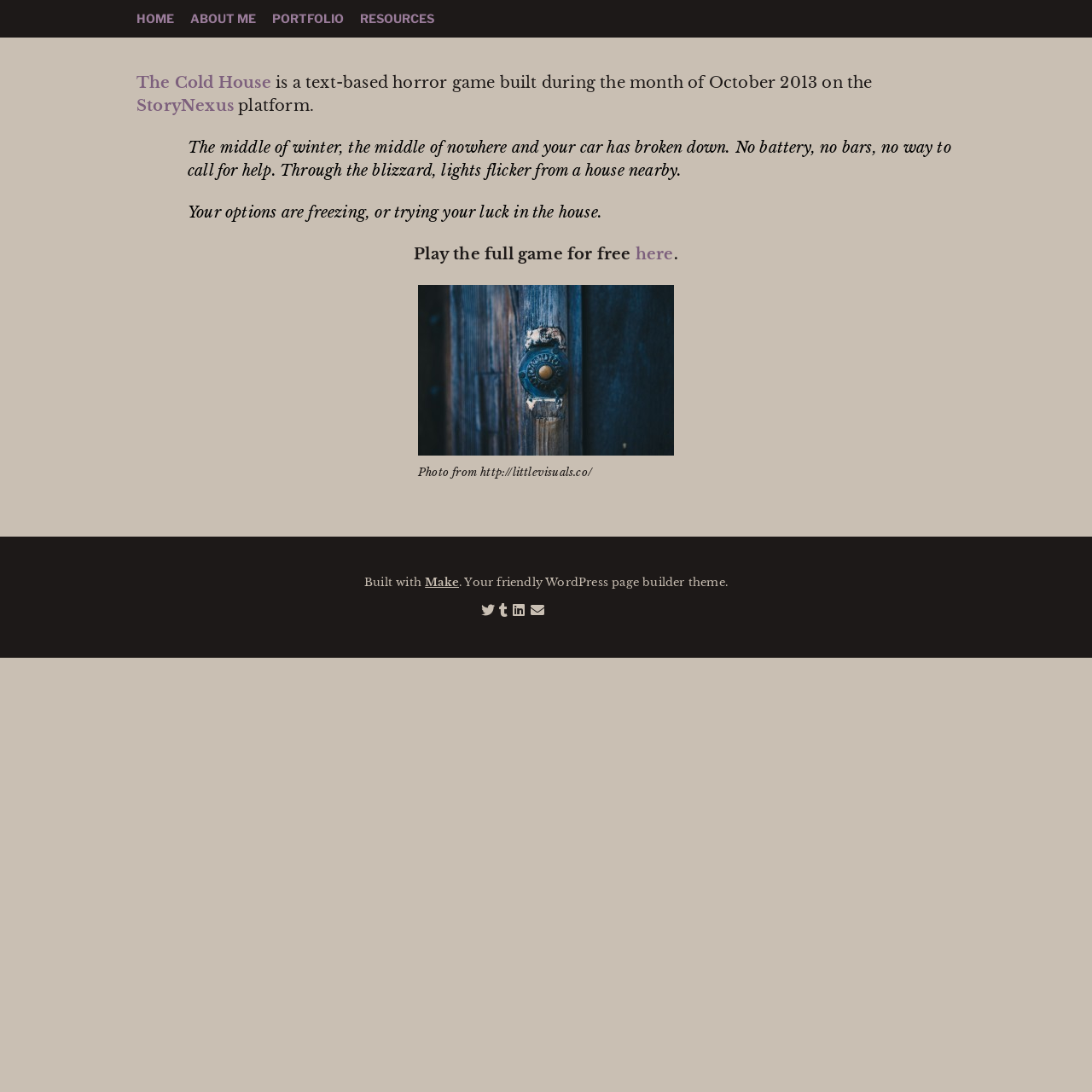Specify the bounding box coordinates of the area to click in order to execute this command: 'play the full game for free'. The coordinates should consist of four float numbers ranging from 0 to 1, and should be formatted as [left, top, right, bottom].

[0.582, 0.225, 0.617, 0.242]